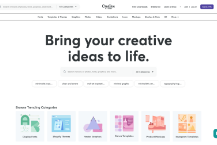Create a detailed narrative that captures the essence of the image.

The image showcases a modern web design platform aimed at empowering users to transform their creative ideas into reality. Prominently displayed is the motivational phrase "Bring your creative ideas to life," which suggests the platform's focus on enabling creativity and innovation. Below the header, there are visually appealing icons representing various customizable templates, including categories such as "Presentations," "Social Media," and "Marketing Materials." The overall layout emphasizes user-friendliness and accessibility, indicative of a no-code approach that caters to both beginners and experienced designers. This platform is a valuable resource for anyone looking to streamline their design process and elevate their creative projects.